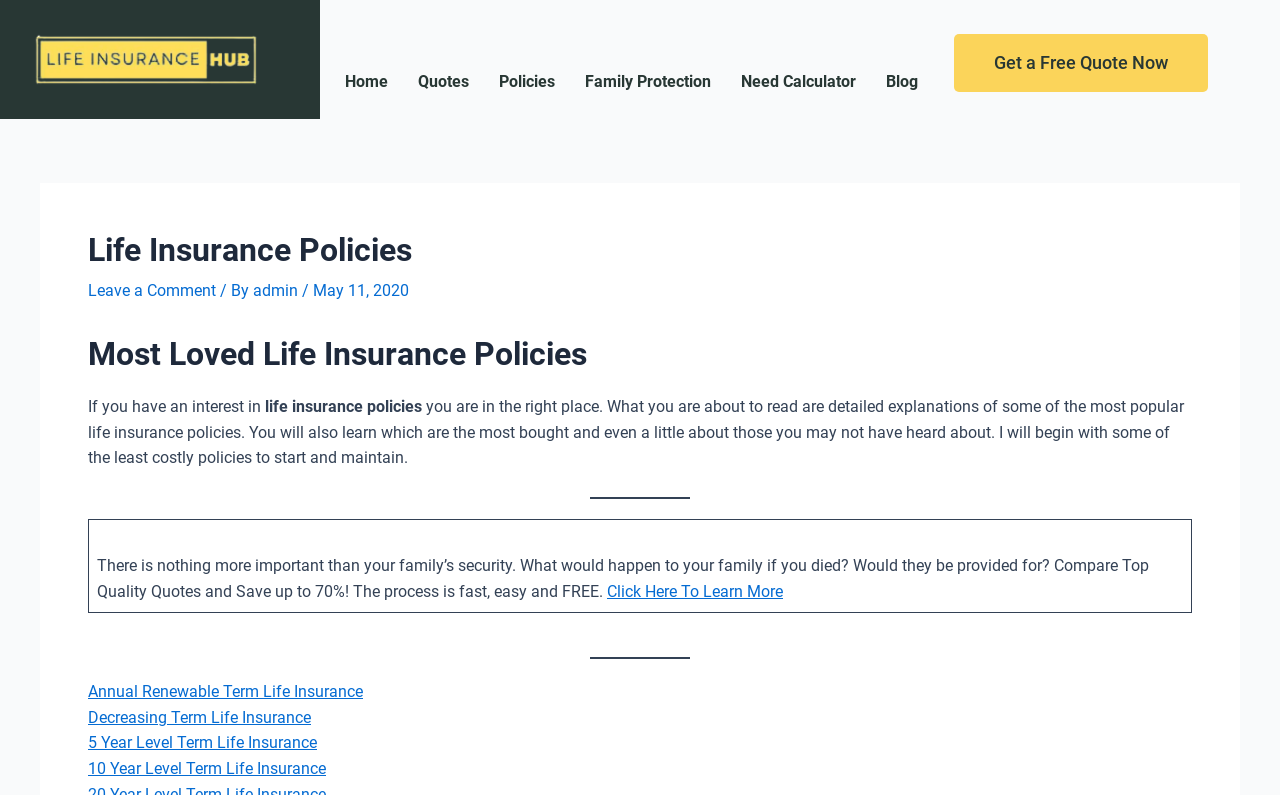Determine the bounding box coordinates for the UI element matching this description: "Blog".

[0.681, 0.074, 0.729, 0.132]